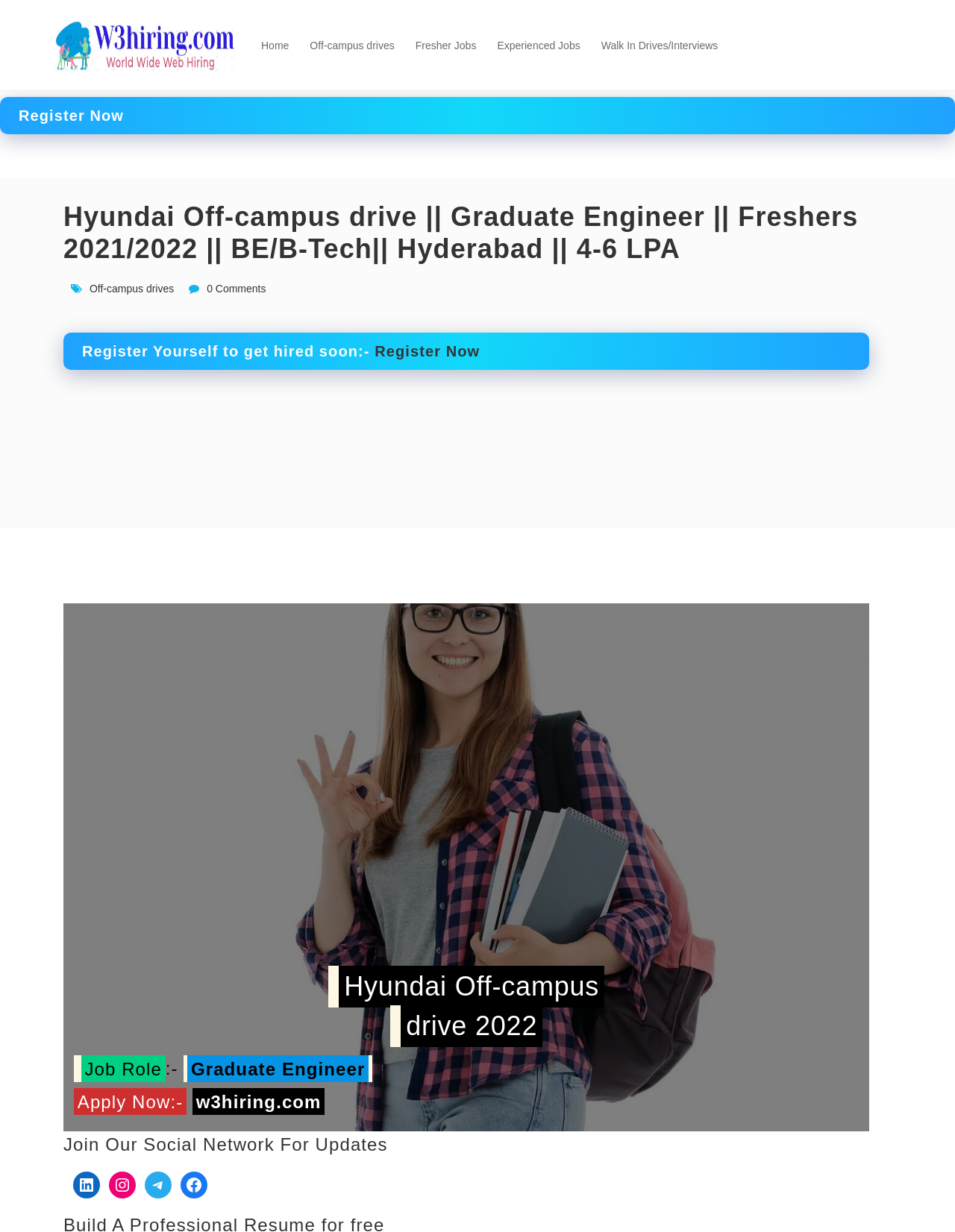What is the job role mentioned in the webpage?
Can you give a detailed and elaborate answer to the question?

The job role is mentioned in the heading 'Job Role:- Graduate Engineer' which is located at the bottom of the webpage, indicating that the webpage is related to a job opening for a Graduate Engineer.